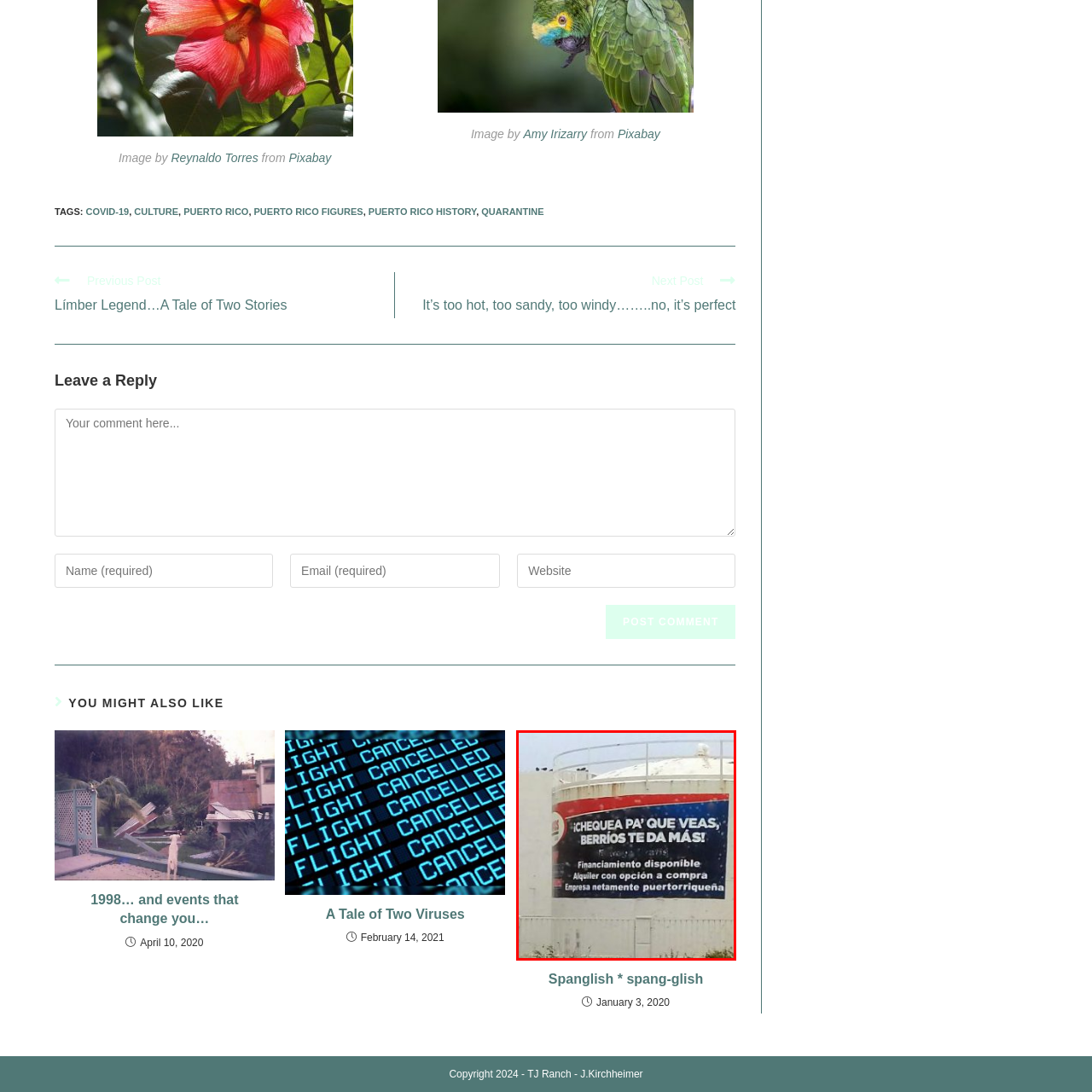What is the weather condition in the background?
Inspect the image enclosed in the red bounding box and provide a thorough answer based on the information you see.

The weather condition in the background of the image is cloudy, as evident from the cloudy sky that serves as the backdrop for the advertisement on the side of the tank.